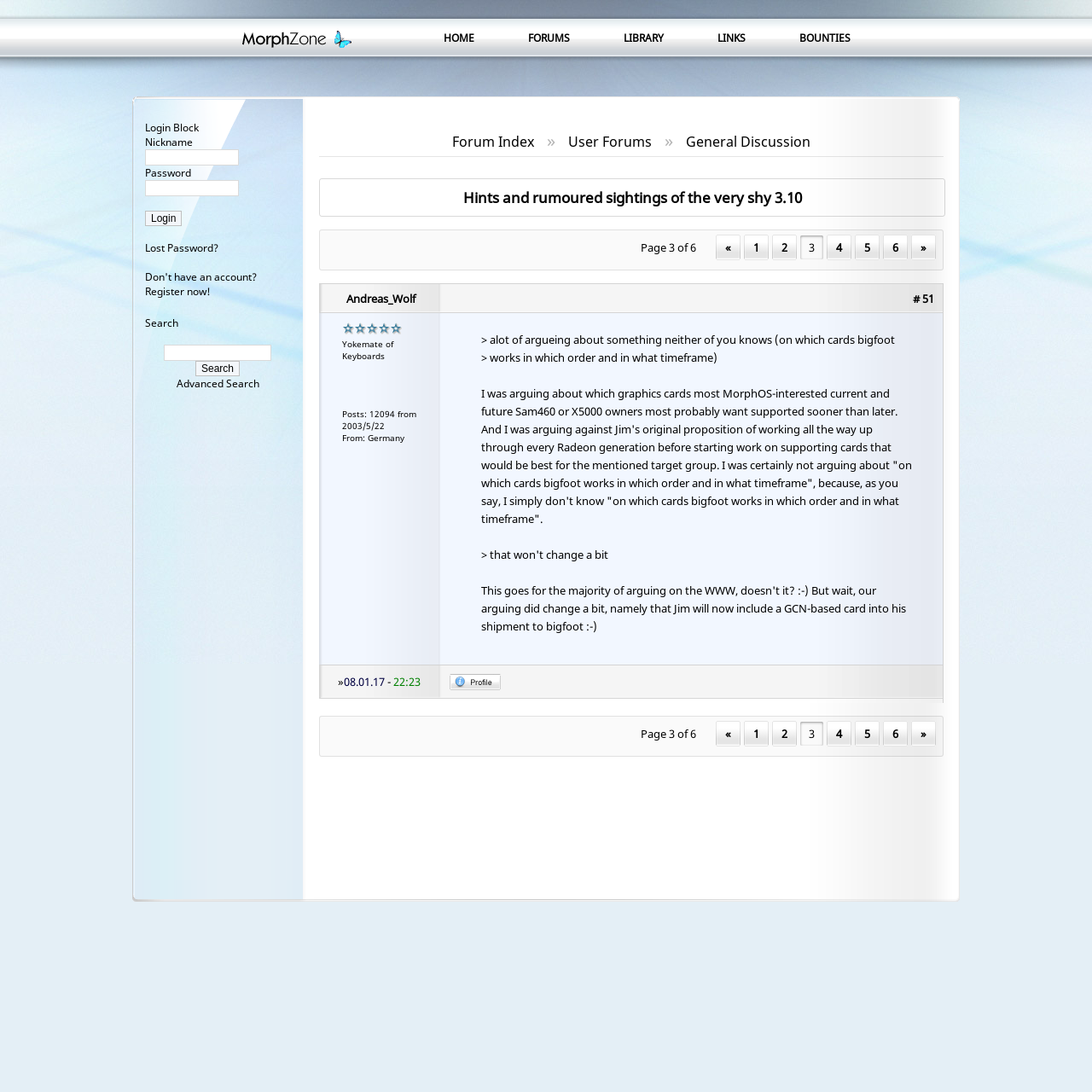Identify the bounding box coordinates for the element you need to click to achieve the following task: "Read about Mental Health". The coordinates must be four float values ranging from 0 to 1, formatted as [left, top, right, bottom].

None